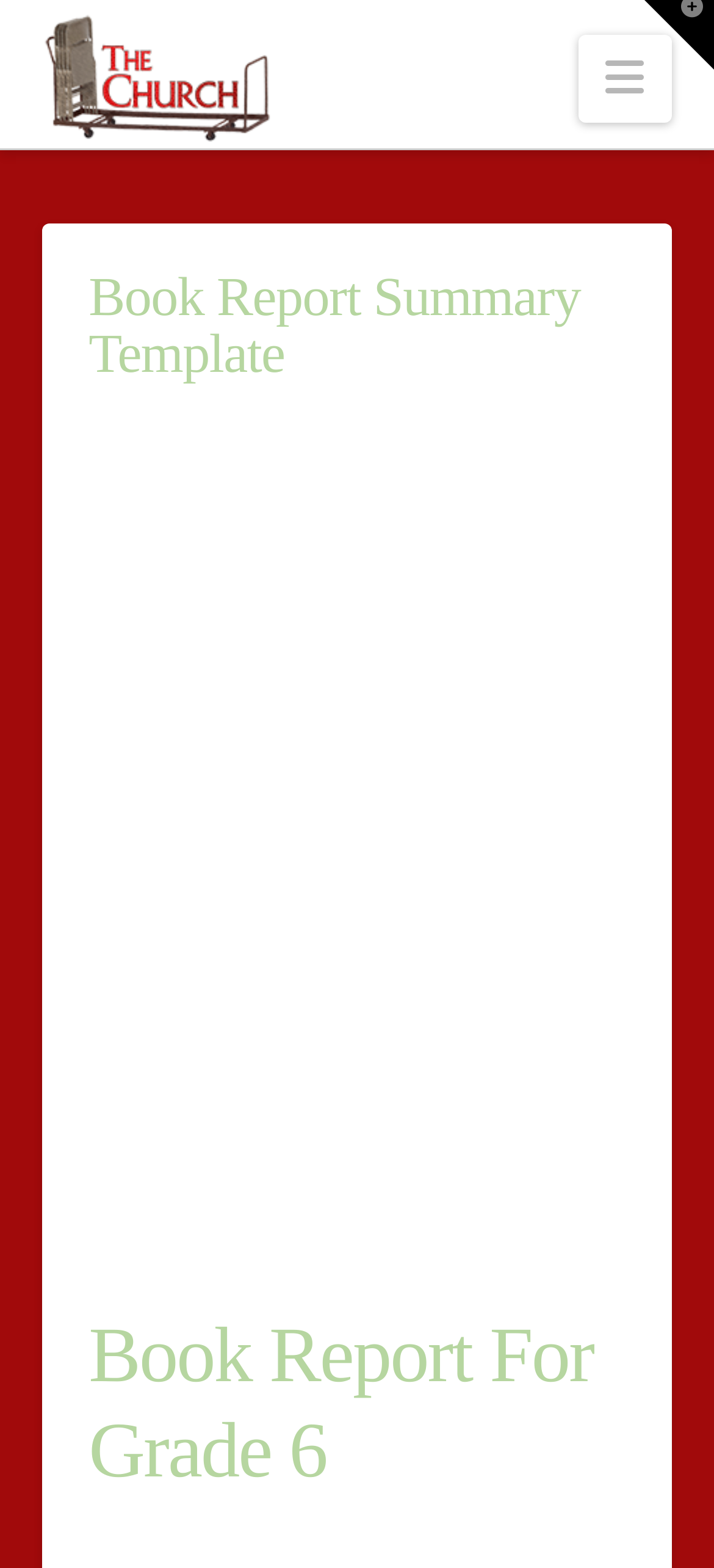What is the navigation button for?
Answer the question with just one word or phrase using the image.

Mobile navigation